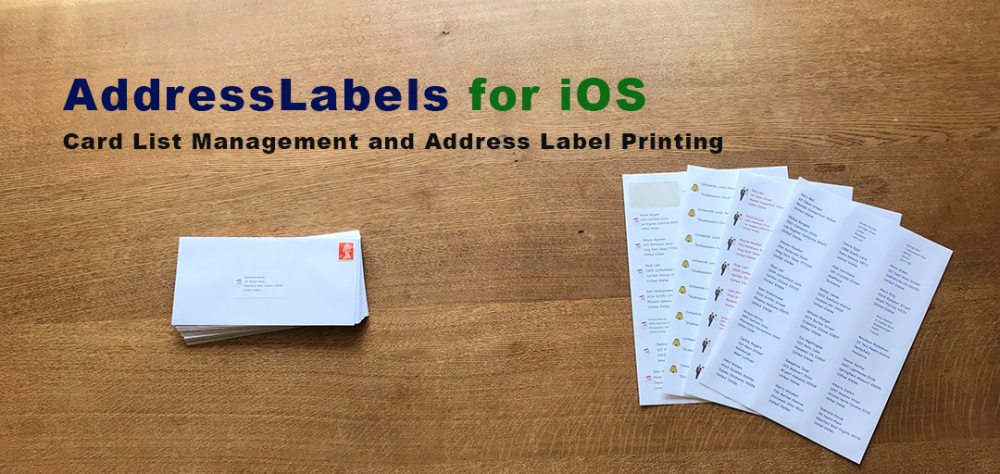Describe the image thoroughly, including all noticeable details.

The image showcases a practical solution provided by the "AddressLabels for iOS" application, designed to enhance card list management and streamline address label printing. The background features a warm wooden surface, on which there are neatly stacked envelopes on the left, with visible postage stamps, indicating readiness for mailing. To the right, several sheets of printed address labels are displayed, featuring organized lists of names and addresses, illustrating the app's functionality. The title "AddressLabels for iOS" is prominently displayed in bold blue letters at the top, accompanied by a green subtitle emphasizing its role in card list management and address label printing, highlighting the application’s user-friendly features aimed at simplifying the mailing process.